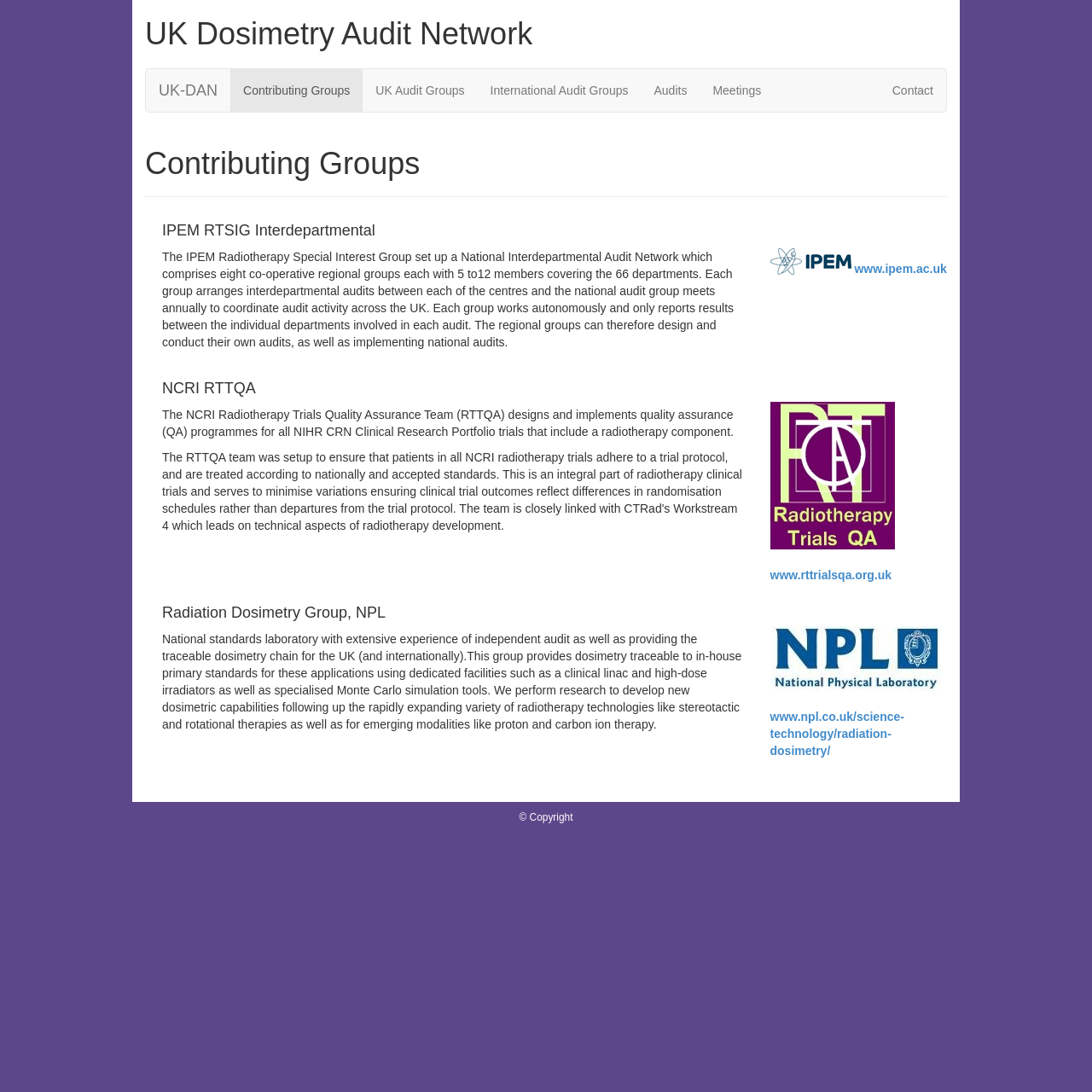What is the name of the first contributing group?
Provide a detailed answer to the question, using the image to inform your response.

I looked at the webpage and found the first heading under 'Contributing Groups' which is 'IPEM RTSIG Interdepartmental'. This is the name of the first contributing group.